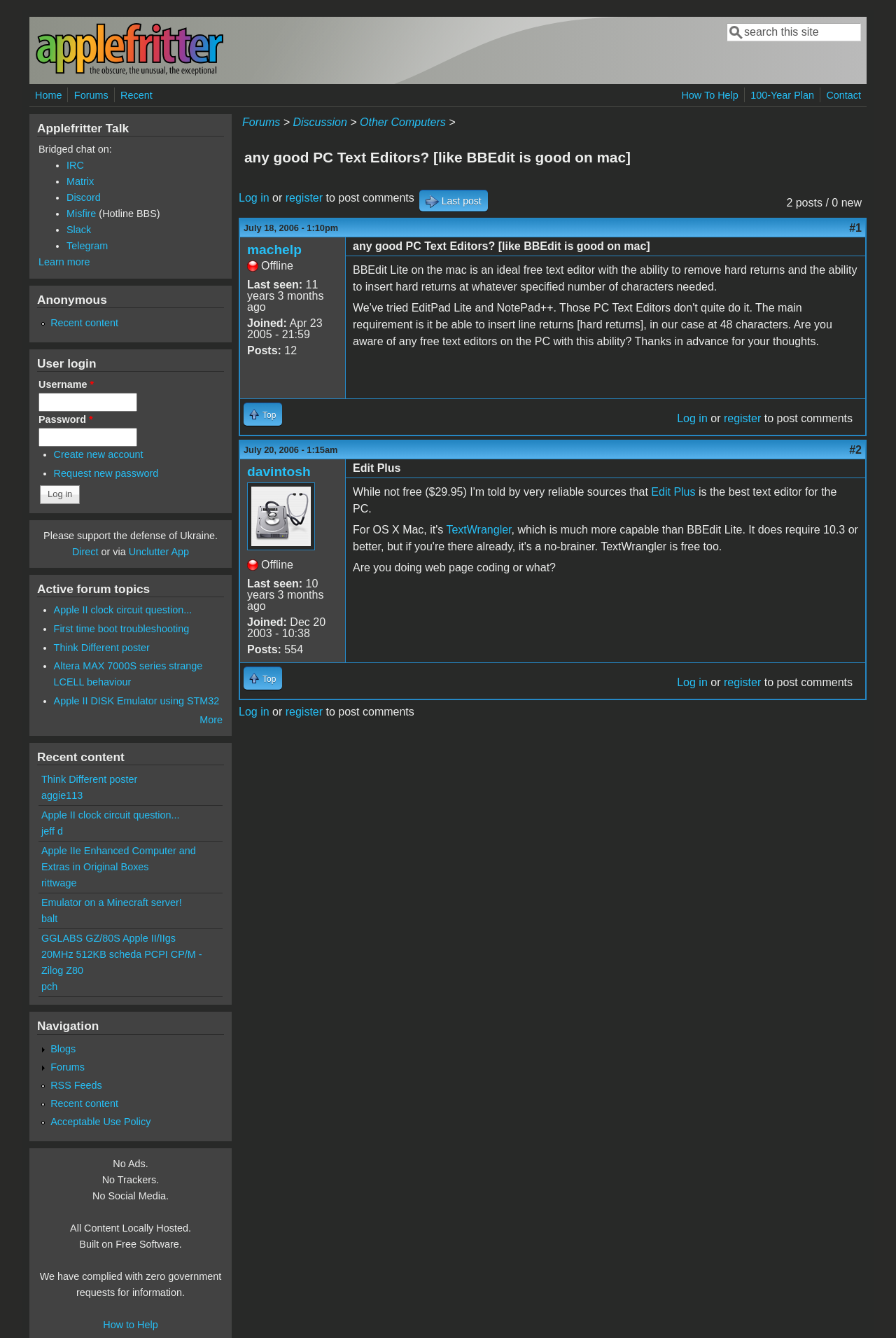Extract the bounding box for the UI element that matches this description: "Apple II clock circuit question...".

[0.06, 0.452, 0.214, 0.46]